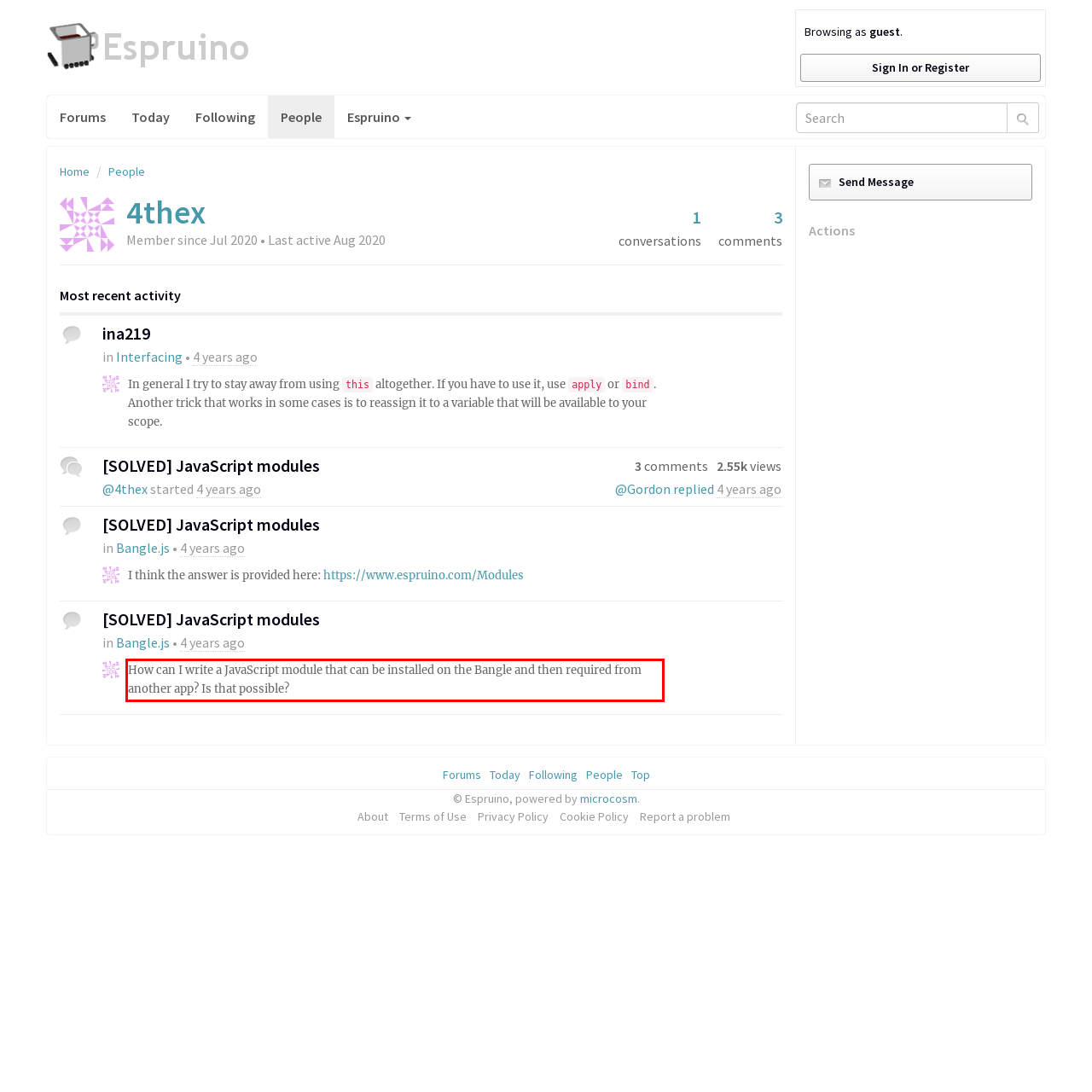Please look at the webpage screenshot and extract the text enclosed by the red bounding box.

How can I write a JavaScript module that can be installed on the Bangle and then required from another app? Is that possible?